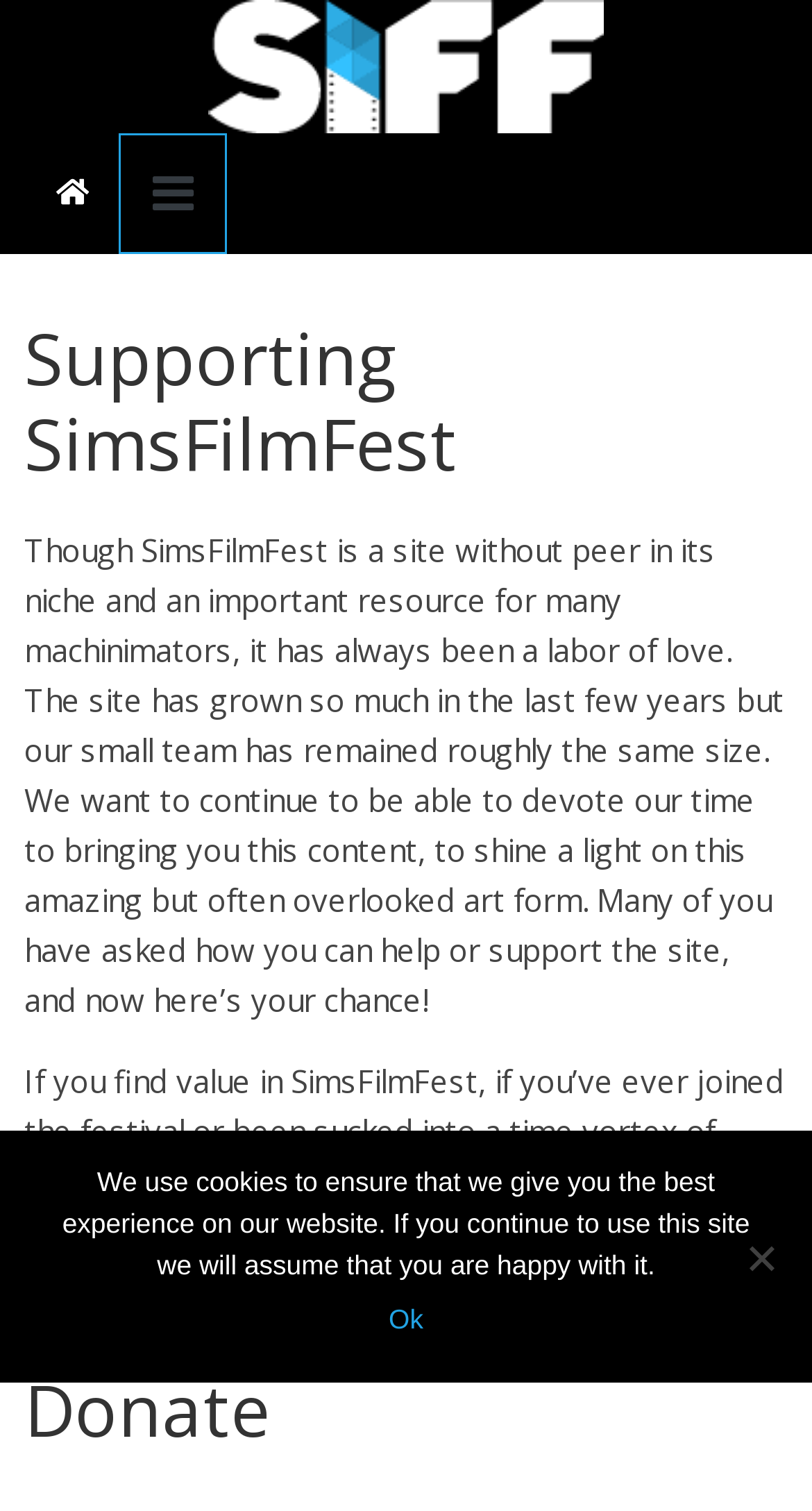Please provide a comprehensive response to the question below by analyzing the image: 
What is the purpose of SimsFilmFest?

Based on the webpage content, SimsFilmFest is a site that supports machinimators, and the purpose is to shine a light on this amazing but often overlooked art form.